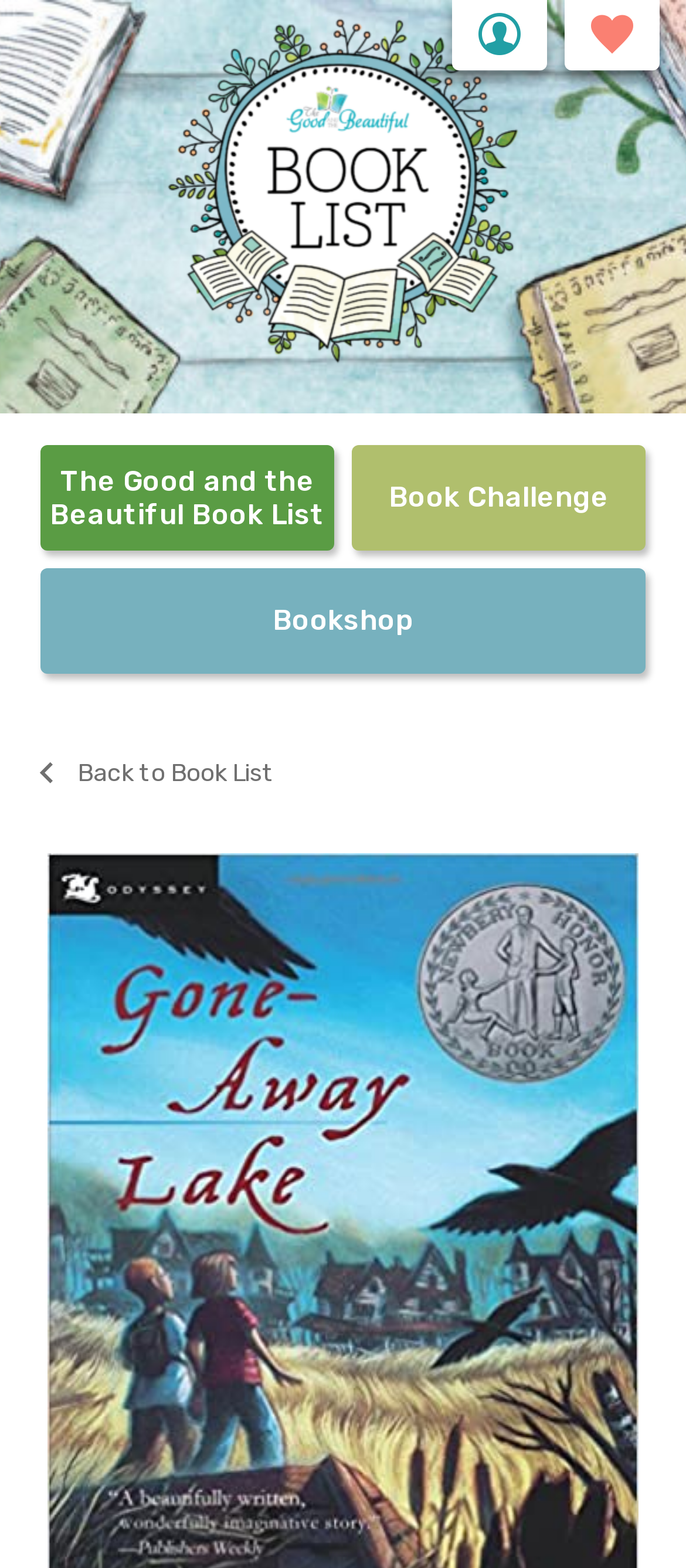Provide the bounding box coordinates, formatted as (top-left x, top-left y, bottom-right x, bottom-right y), with all values being floating point numbers between 0 and 1. Identify the bounding box of the UI element that matches the description: Wix.com

None